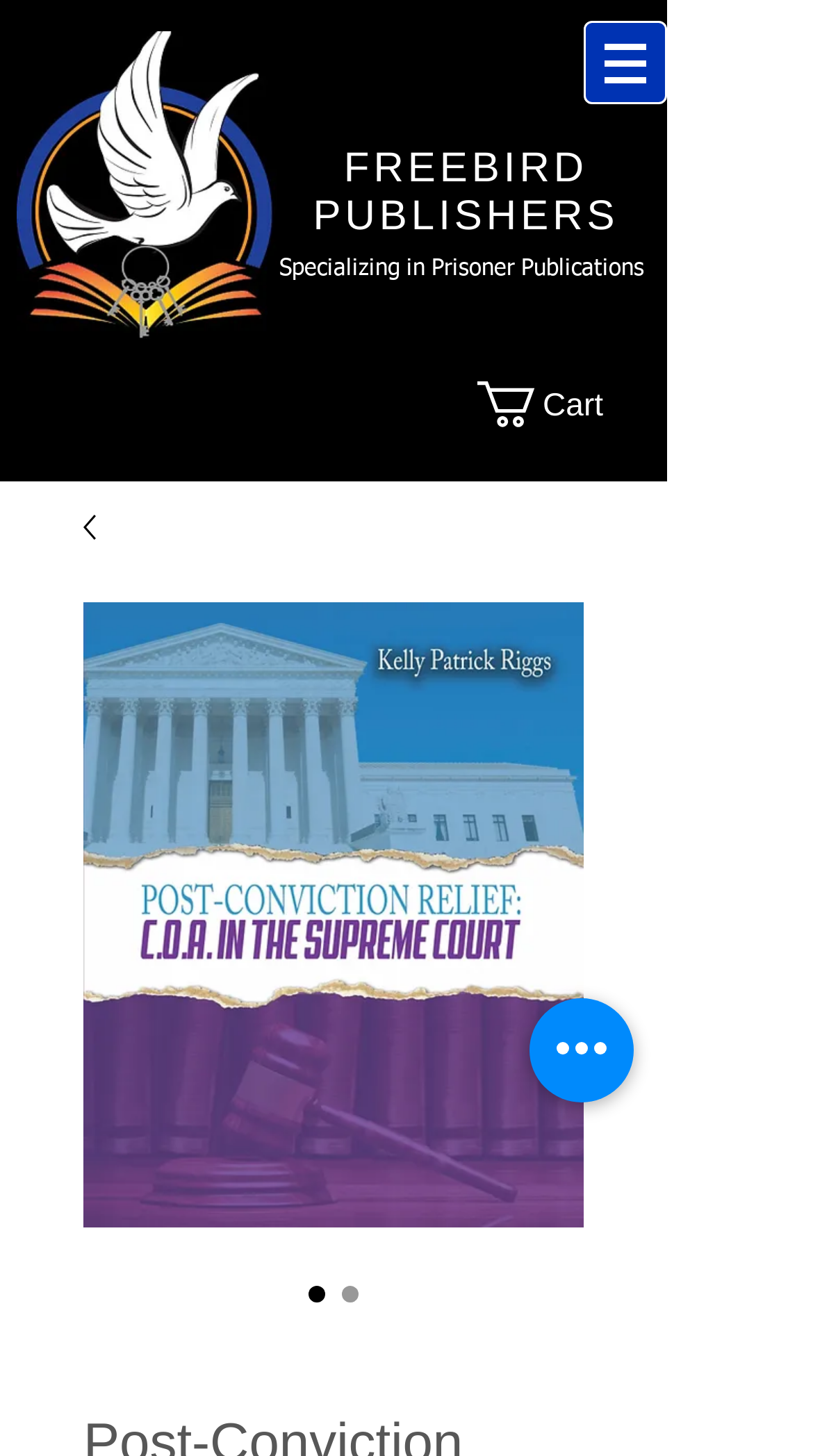Identify and provide the main heading of the webpage.

Post-Conviction Relief: C.O.A. in the Supreme Court